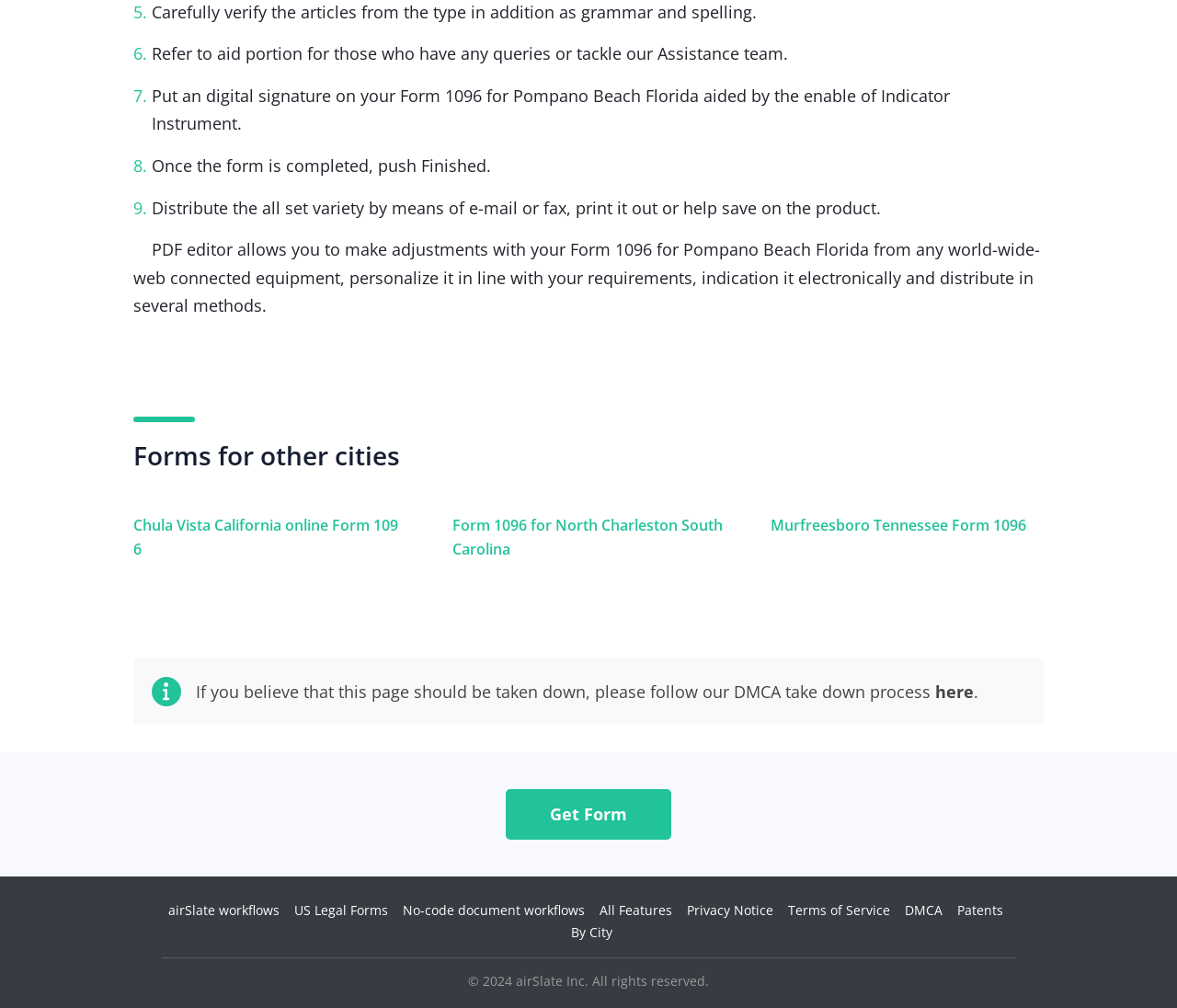What is the name of the company that owns the copyright?
Utilize the image to construct a detailed and well-explained answer.

The copyright information is mentioned in the StaticText element with ID 135, which states '© 2024 airSlate Inc. All rights reserved'.